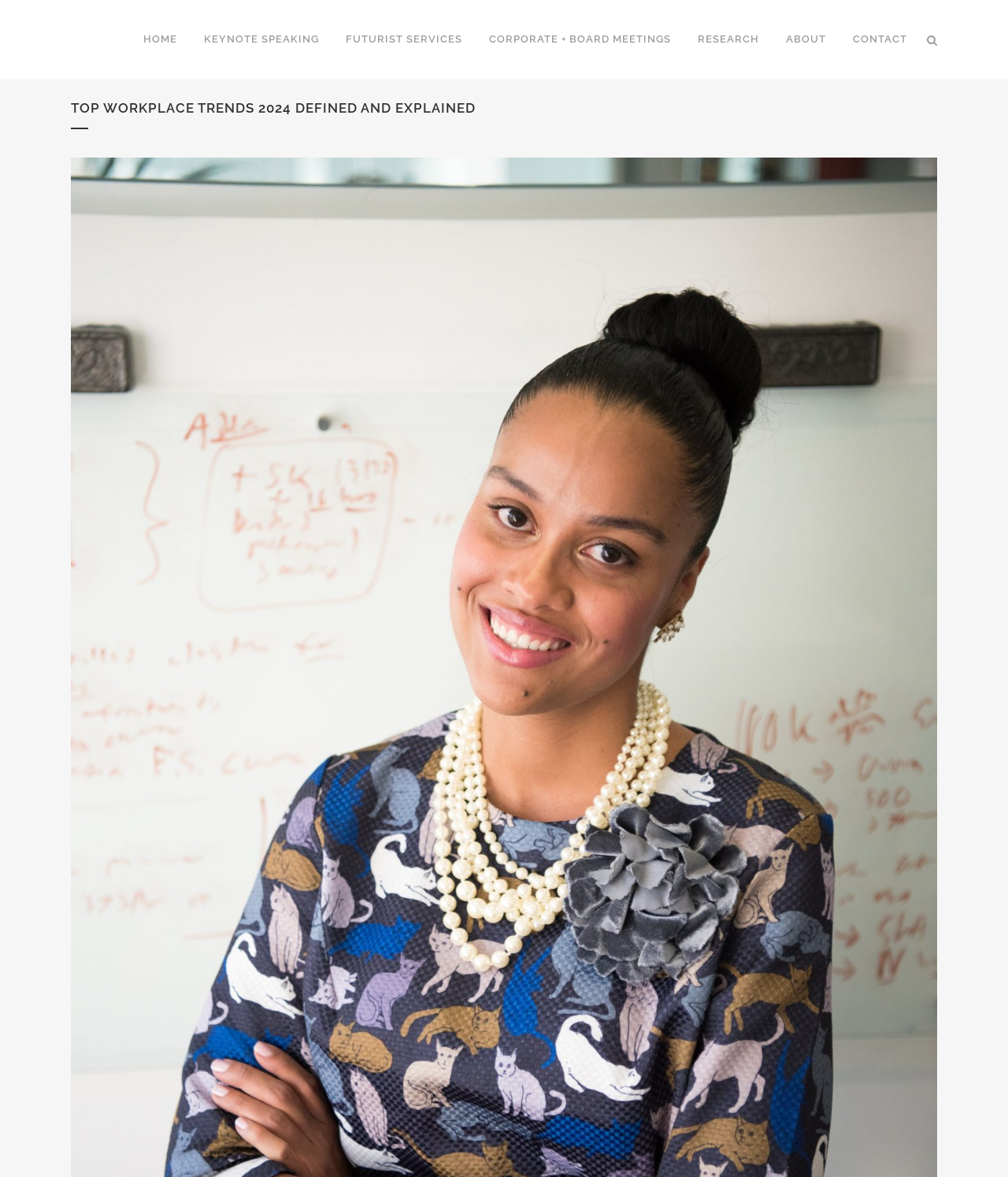What is the purpose of the dialog box?
Make sure to answer the question with a detailed and comprehensive explanation.

The dialog box has a title 'FREE BUSINESS + TECH TRENDS REPORT' and contains a link 'GET IT NOW!', which suggests that the purpose of the dialog box is to offer a free report to visitors. The text inside the dialog box also provides a brief description of the report, mentioning that it will help discover 10 trends that will reshape the future of commerce, customer experience, and business operations.